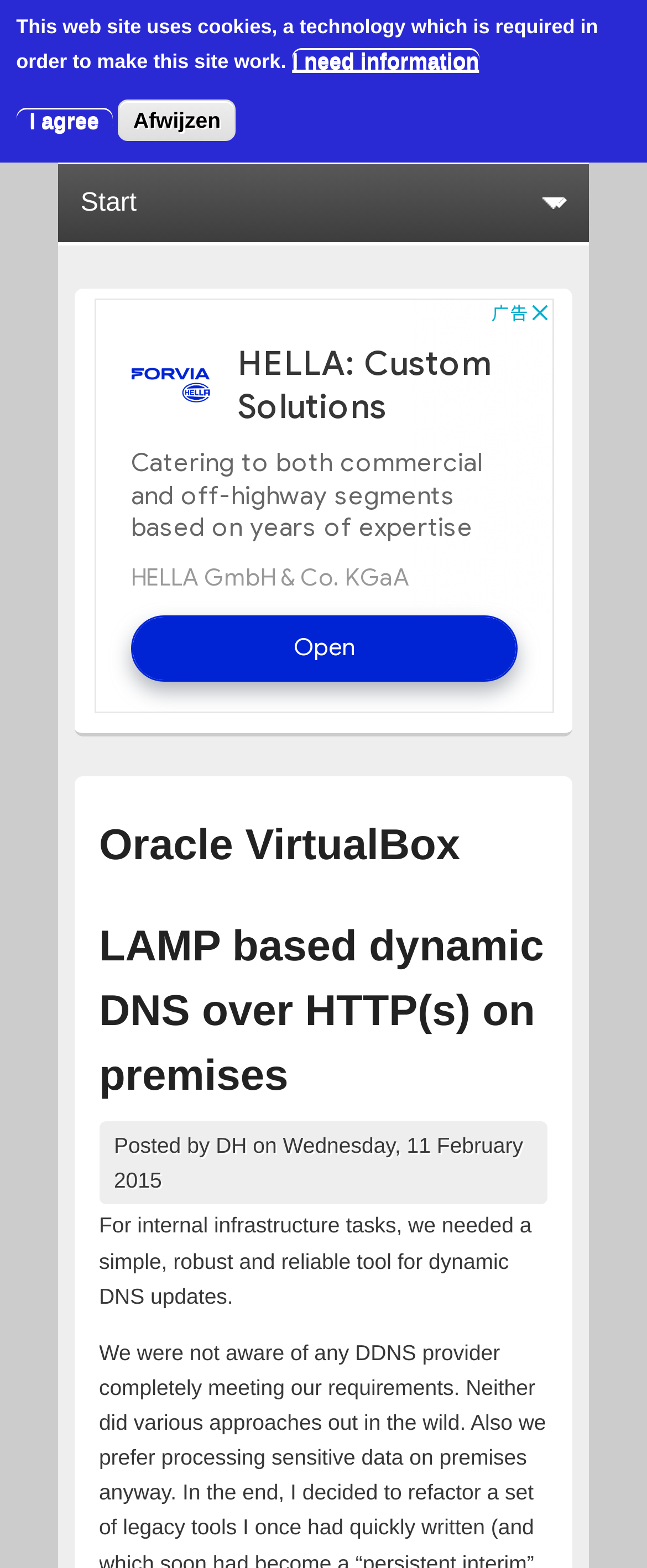How many links are there in the main content area?
Using the image, answer in one word or phrase.

2